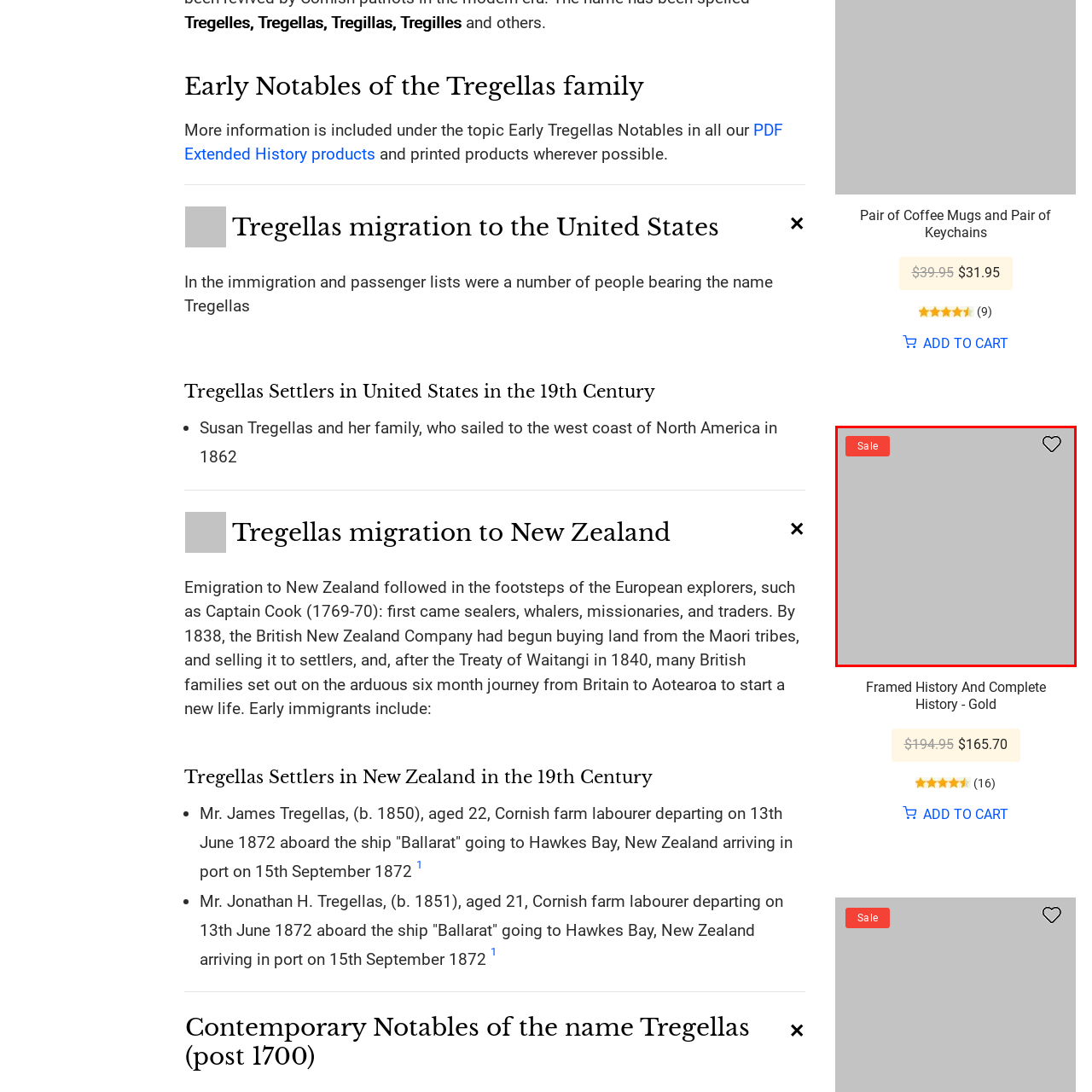What does the heart icon symbolize?
Carefully scrutinize the image inside the red bounding box and generate a comprehensive answer, drawing from the visual content.

The caption explains that the outline of a heart icon to the right of the 'Sale' button symbolizes a feature for adding items to a wishlist, which means the heart icon is used to represent this specific function.